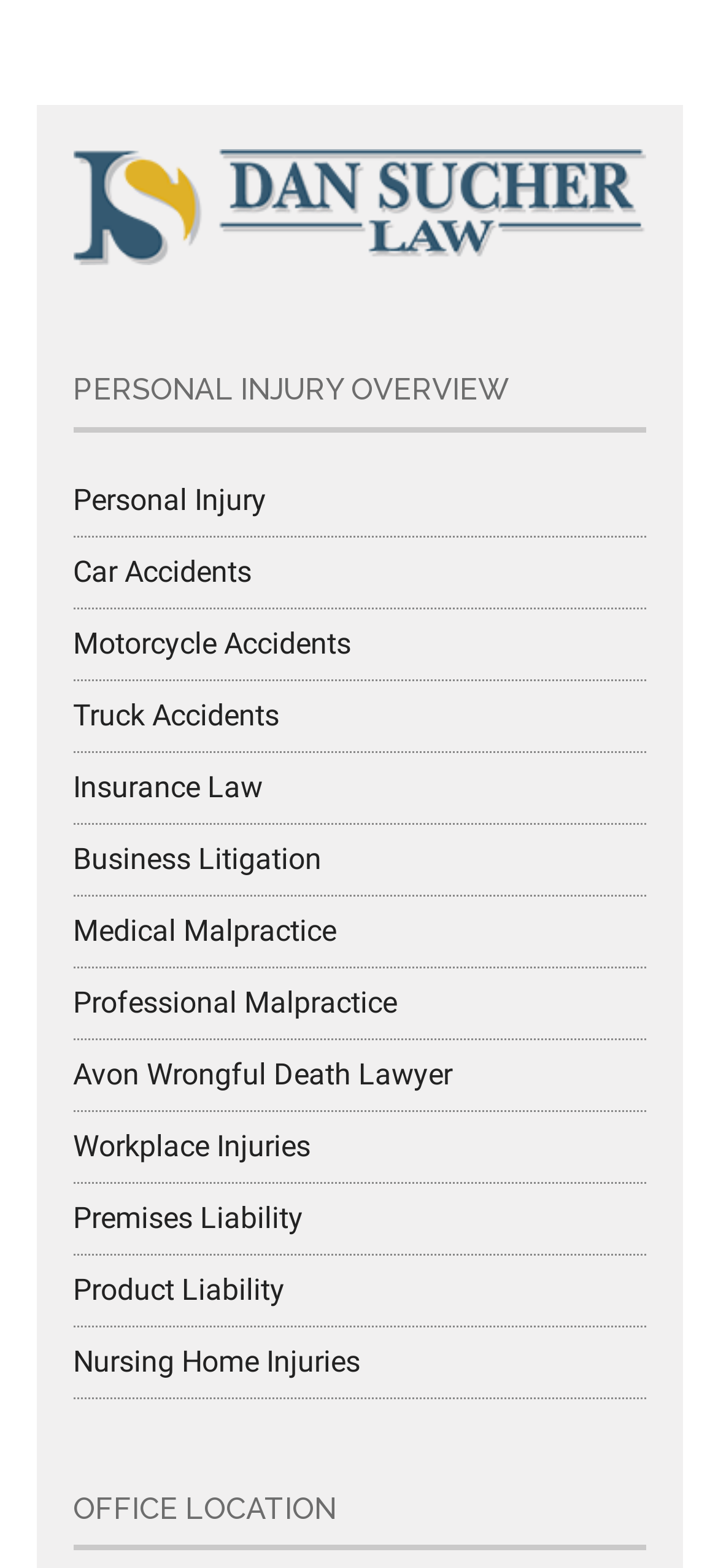Kindly determine the bounding box coordinates of the area that needs to be clicked to fulfill this instruction: "Learn about Avon Wrongful Death Lawyer".

[0.101, 0.673, 0.629, 0.696]